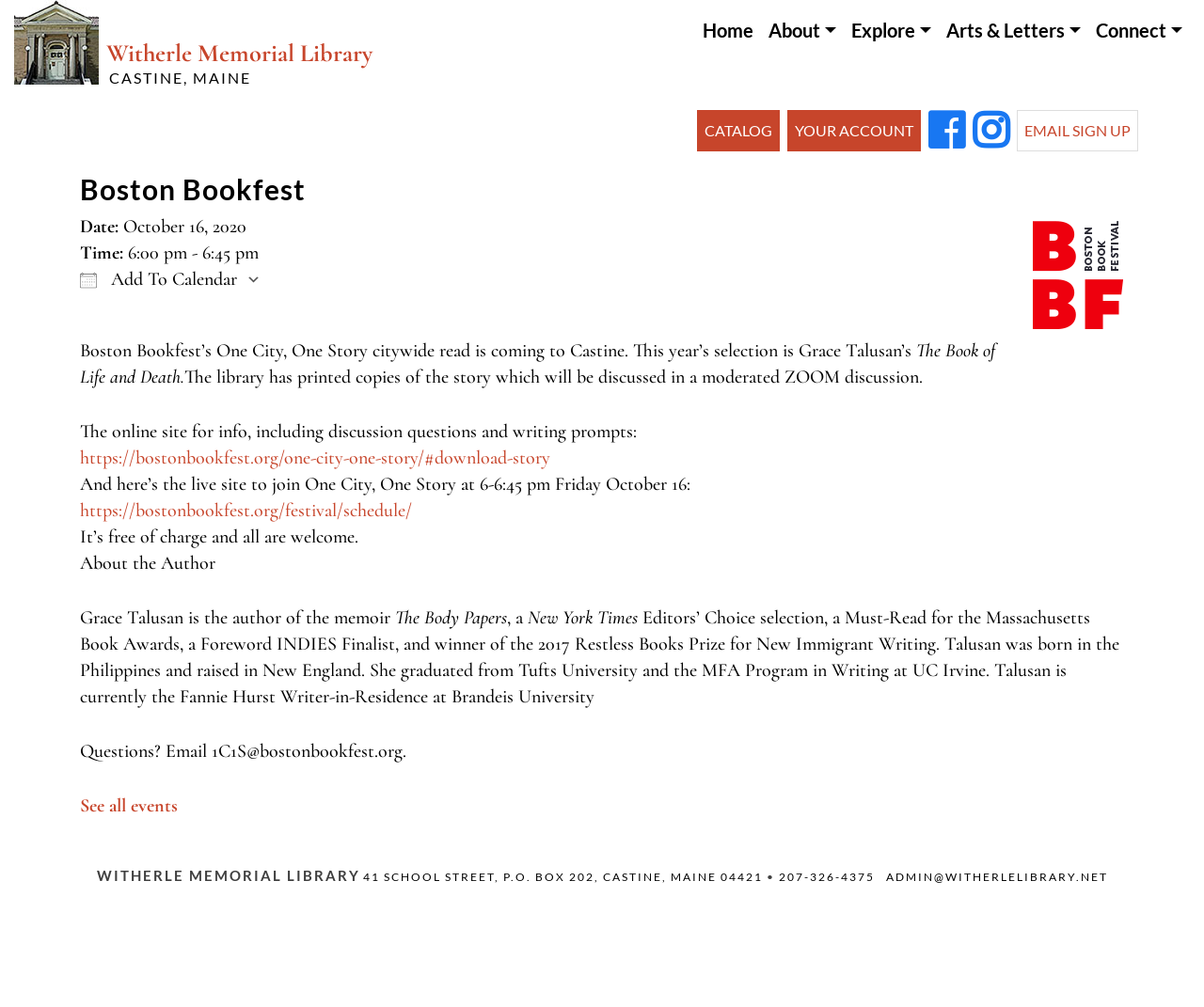Given the element description, predict the bounding box coordinates in the format (top-left x, top-left y, bottom-right x, bottom-right y). Make sure all values are between 0 and 1. Here is the element description: Witherle Memorial Library Castine, Maine

[0.012, 0.0, 0.419, 0.089]